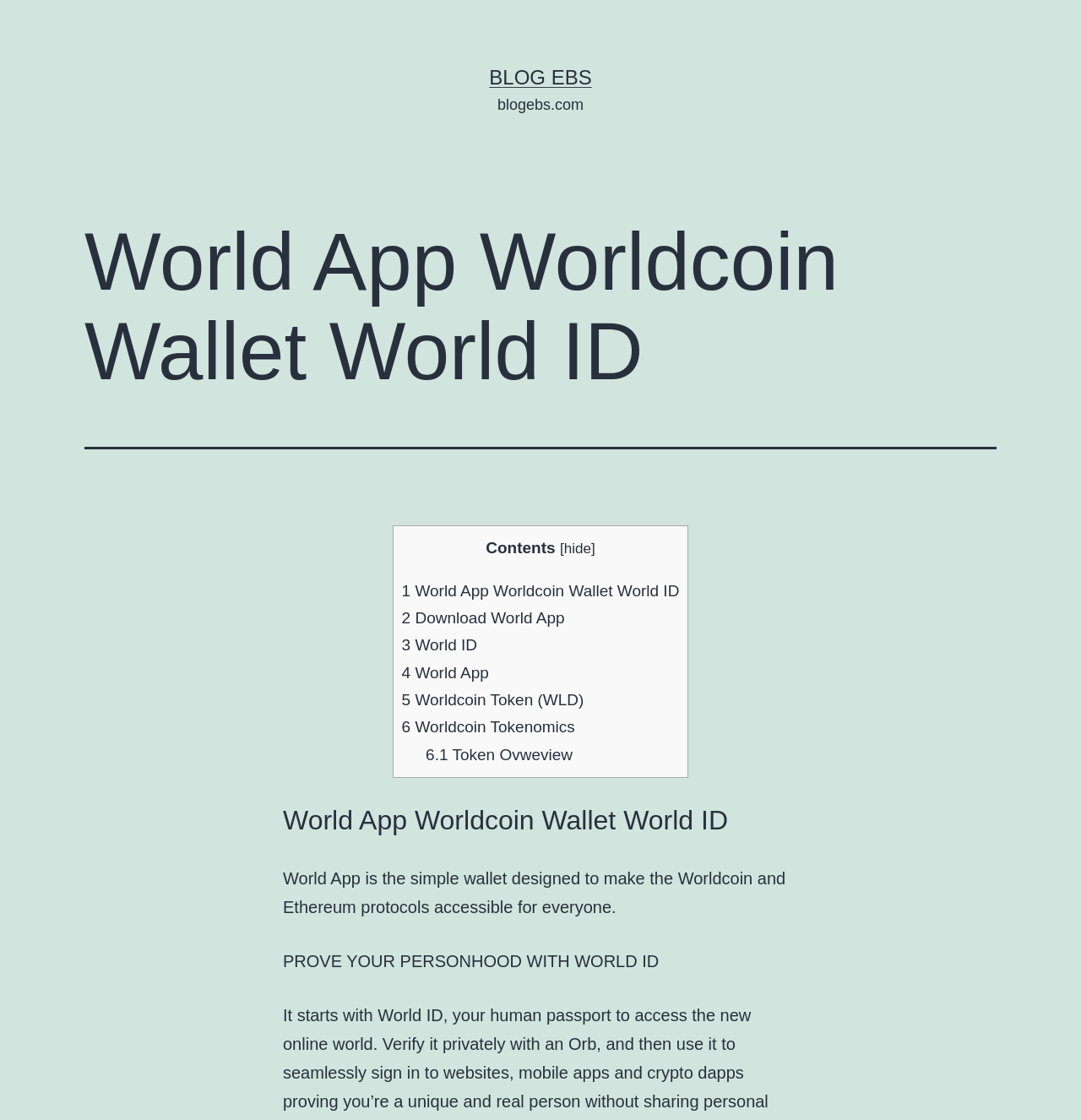Detail the features and information presented on the webpage.

The webpage appears to be a blog or informational page about World App, Worldcoin Wallet, and World ID. At the top, there is a link to "BLOG EBS" and the website's URL "blogebs.com" is displayed. Below this, there is a large header that reads "World App Worldcoin Wallet World ID".

The main content of the page is divided into two sections. On the left, there is a table of contents with links to various topics, including "1 World App Worldcoin Wallet World ID", "2 Download World App", "3 World ID", and others. These links are stacked vertically, with the first link at the top and the last link at the bottom.

On the right side of the page, there is a section with a heading that also reads "World App Worldcoin Wallet World ID". Below this heading, there is a paragraph of text that describes World App as a simple wallet designed to make Worldcoin and Ethereum protocols accessible to everyone. Further down, there is another paragraph that mentions World ID and the ability to prove one's personhood.

There are no images on the page, and the design is primarily focused on text-based content. The layout is organized, with clear headings and concise text that makes it easy to navigate and understand the content.